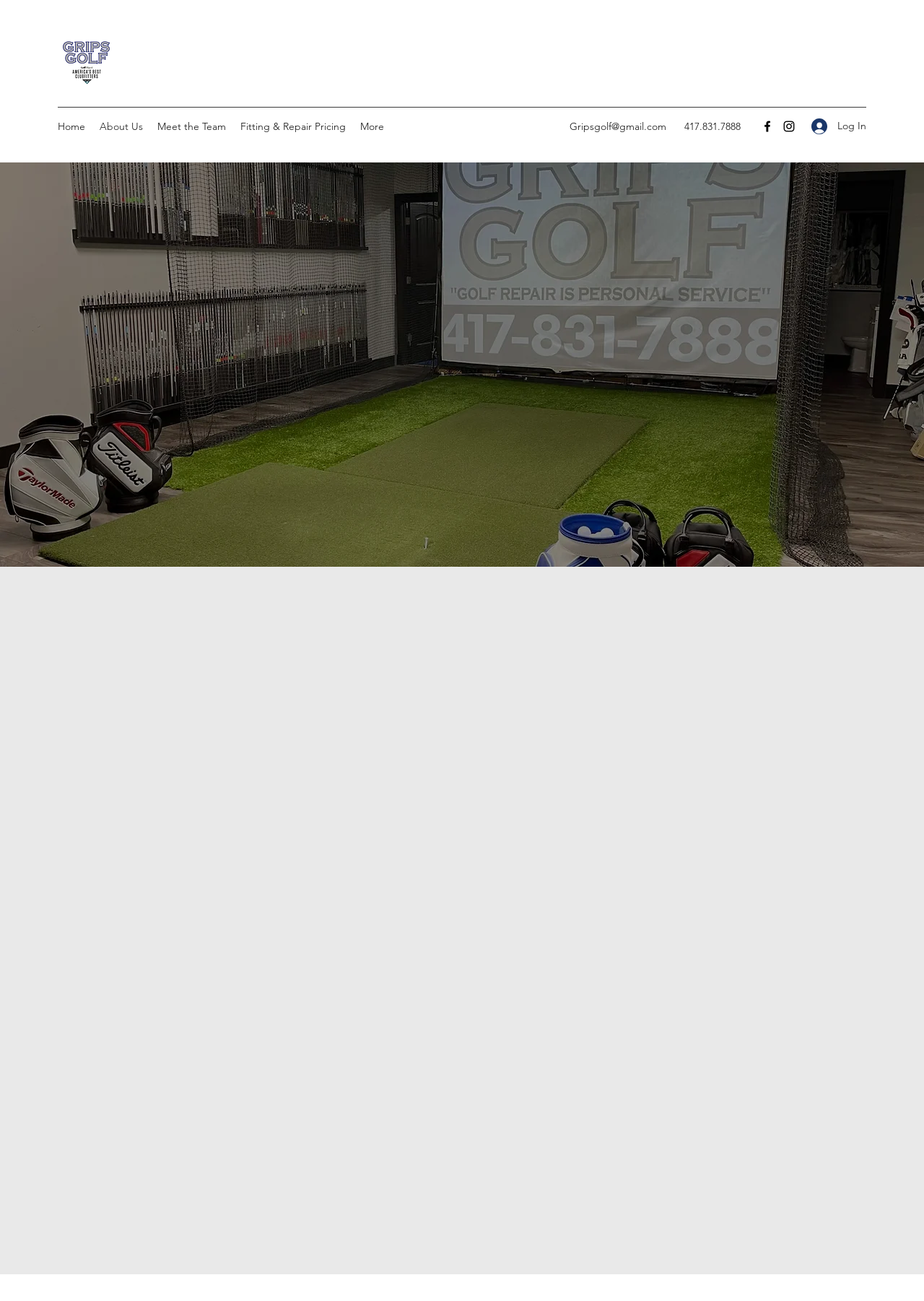What is the purpose of the 'Get in Touch' button?
Refer to the image and give a detailed answer to the query.

The 'Get in Touch' button is located at the bottom of the webpage, and its purpose is to allow users to contact the company, likely to inquire about their services or to schedule a fitting session.